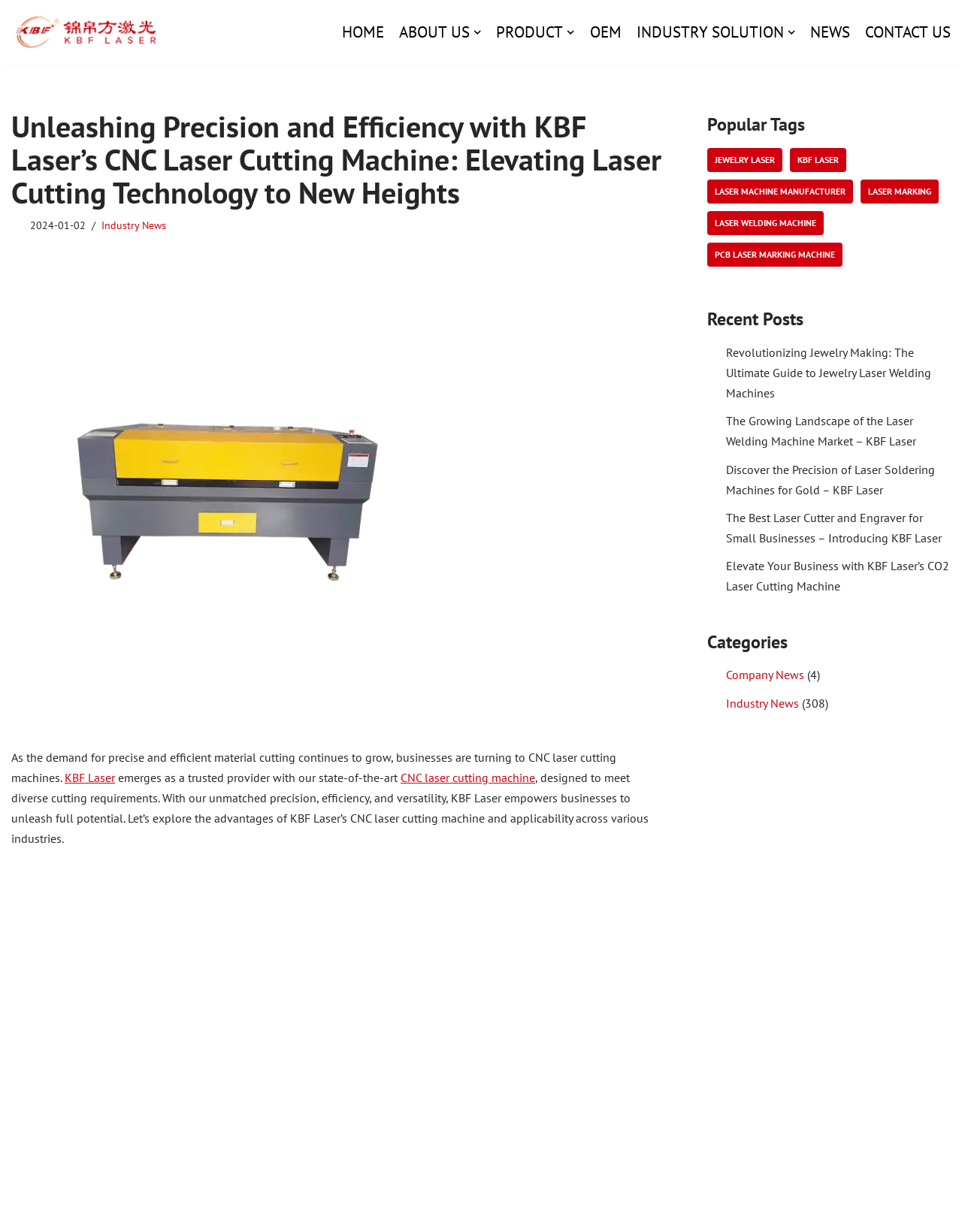What is the primary menu item after 'HOME'?
Provide a concise answer using a single word or phrase based on the image.

ABOUT US